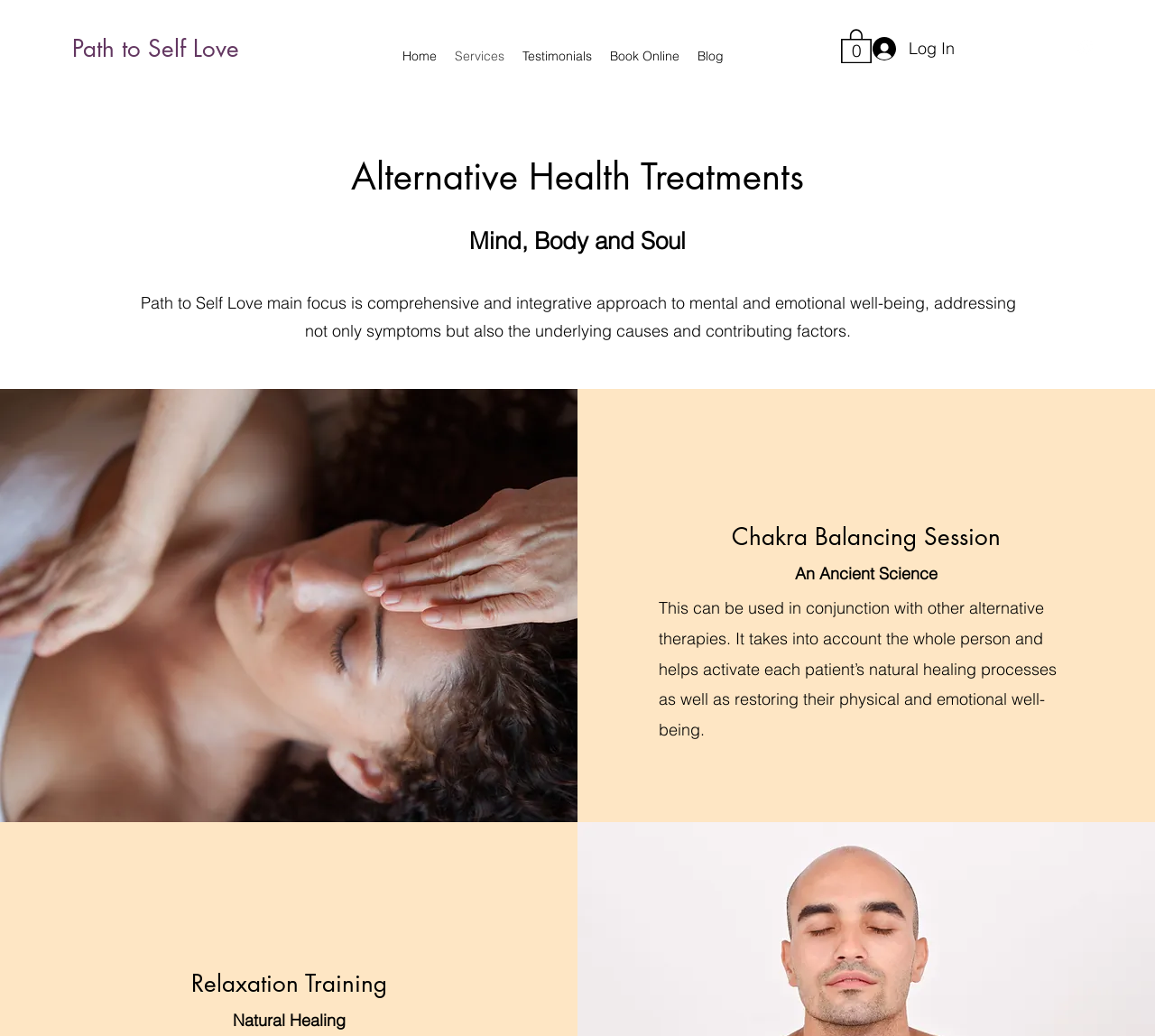Can you locate the main headline on this webpage and provide its text content?

Alternative Health Treatments